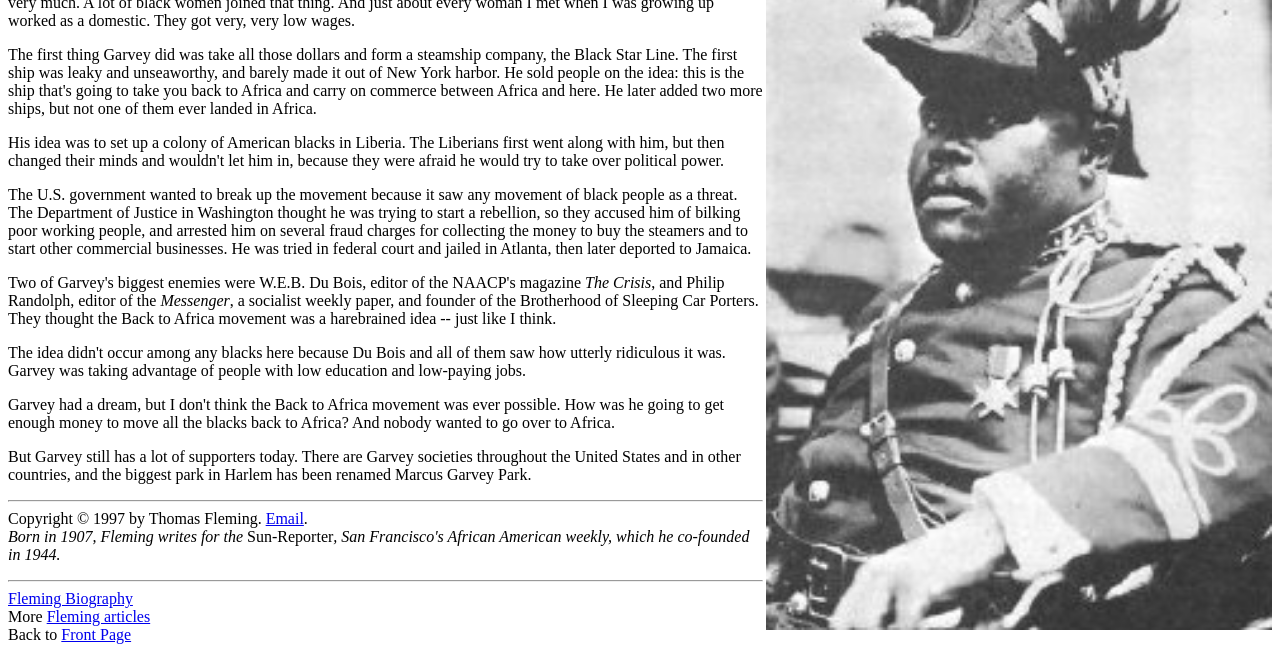Please find the bounding box for the following UI element description. Provide the coordinates in (top-left x, top-left y, bottom-right x, bottom-right y) format, with values between 0 and 1: Fleming articles

[0.036, 0.933, 0.117, 0.959]